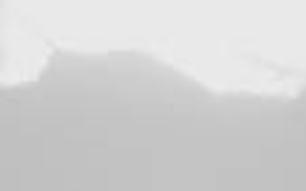Please answer the following question using a single word or phrase: 
Where is the restorative justice initiative taking place?

Vancouver